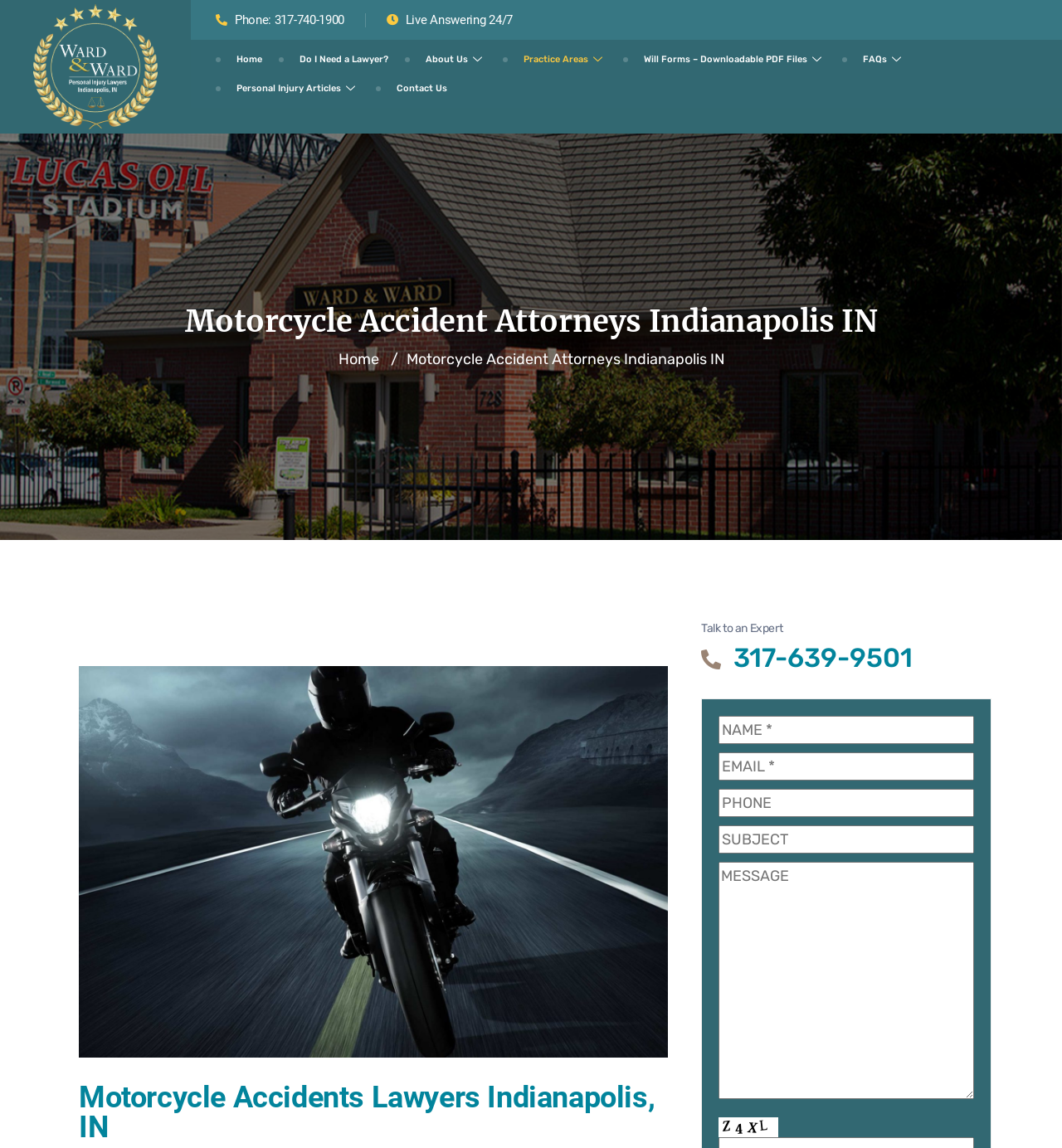Identify the bounding box coordinates of the region I need to click to complete this instruction: "Fill in the 'NAME' field".

[0.677, 0.624, 0.917, 0.648]